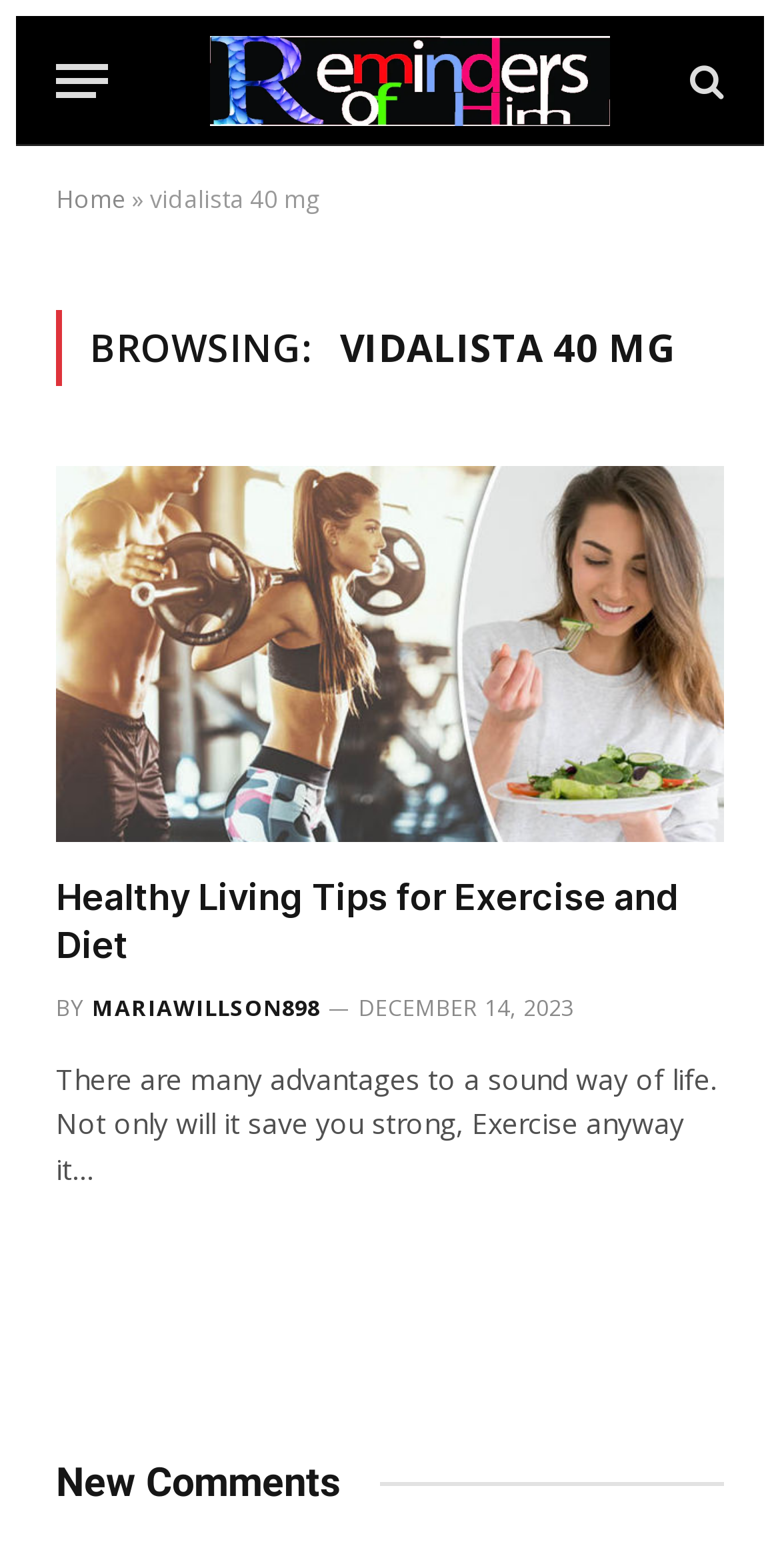When was the article 'Healthy Living Tips for Exercise and Diet' published?
Answer the question in a detailed and comprehensive manner.

The publication date is mentioned below the author's name, specifying that the article was published on DECEMBER 14, 2023.